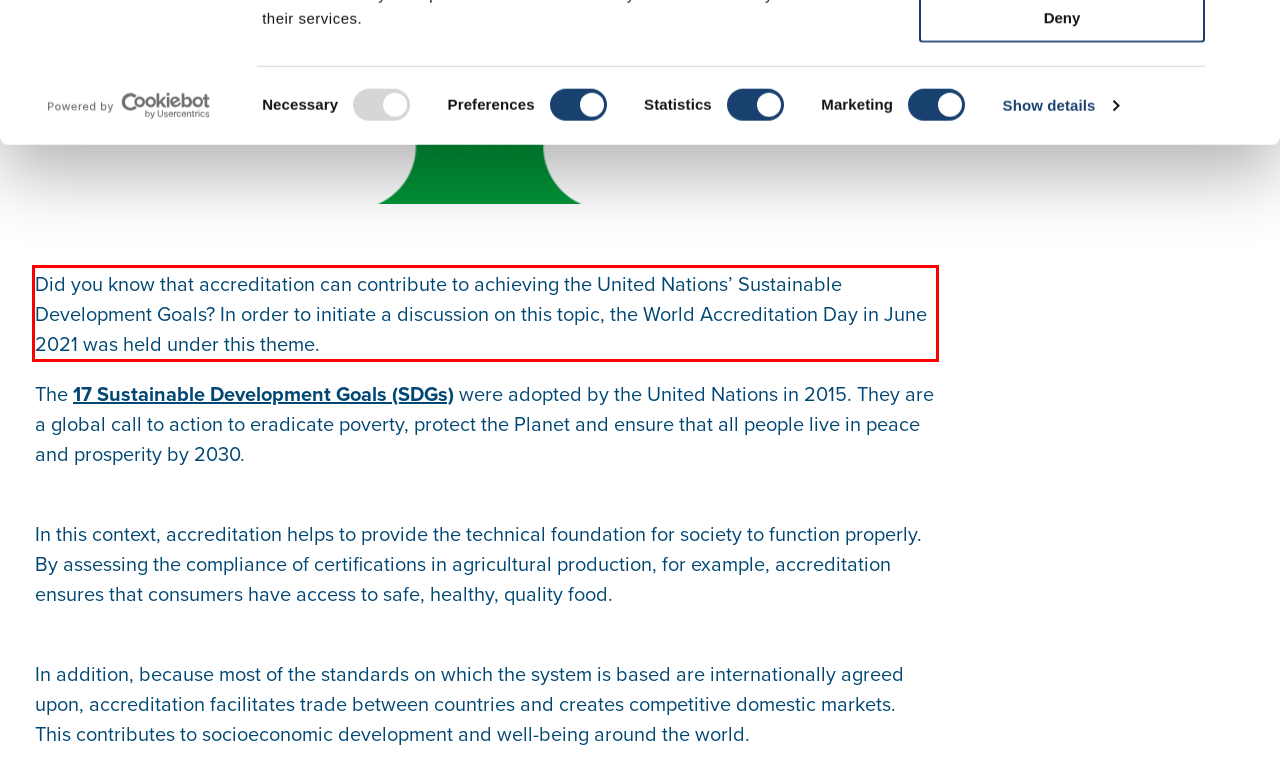Using the provided screenshot of a webpage, recognize and generate the text found within the red rectangle bounding box.

Did you know that accreditation can contribute to achieving the United Nations’ Sustainable Development Goals? In order to initiate a discussion on this topic, the World Accreditation Day in June 2021 was held under this theme.